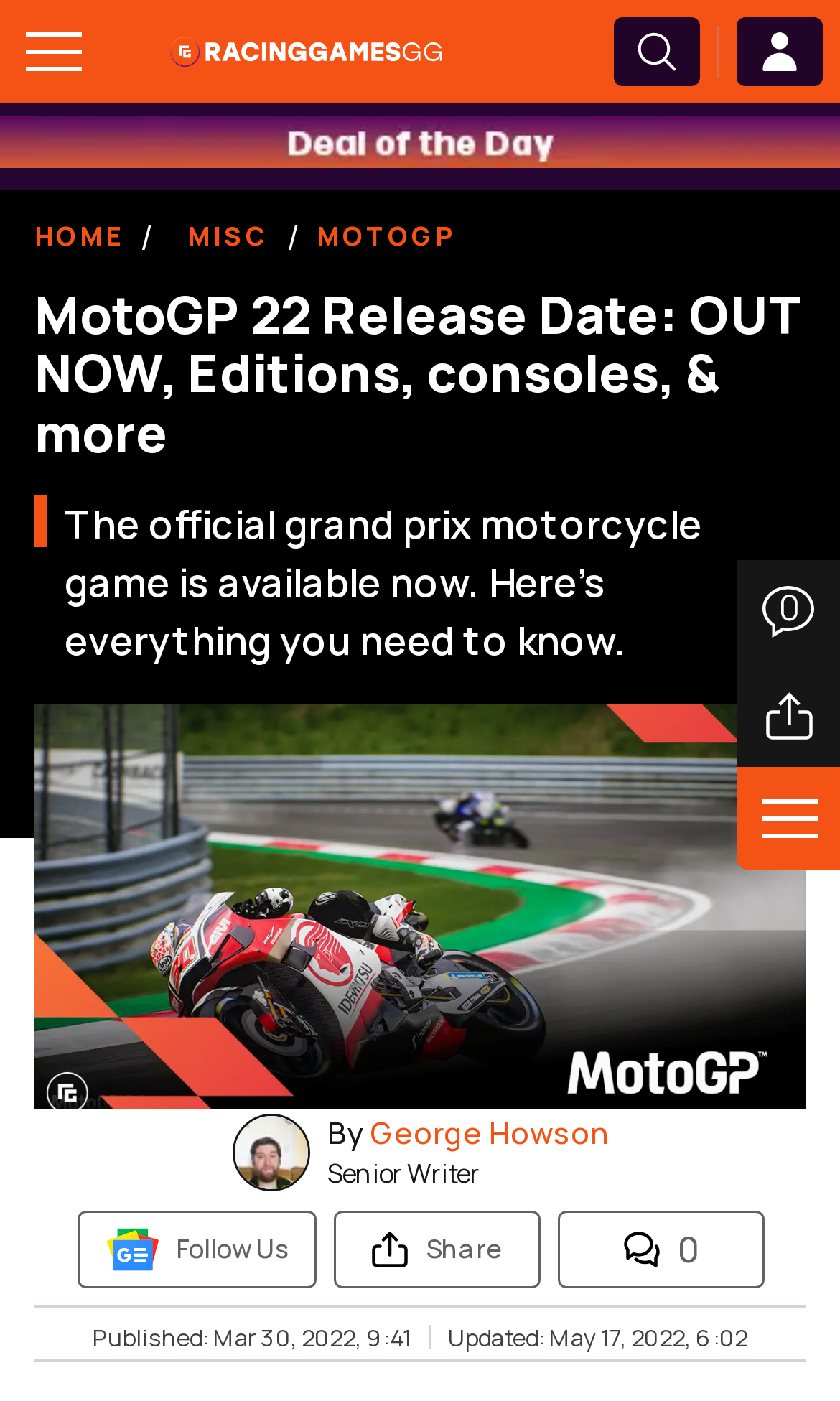What is the name of the game being discussed?
Could you answer the question in a detailed manner, providing as much information as possible?

The webpage is focused on the release date and details of a game, and the heading 'MotoGP 22 Release Date: OUT NOW, Editions, consoles, & more' suggests that the game being discussed is MotoGP 22.